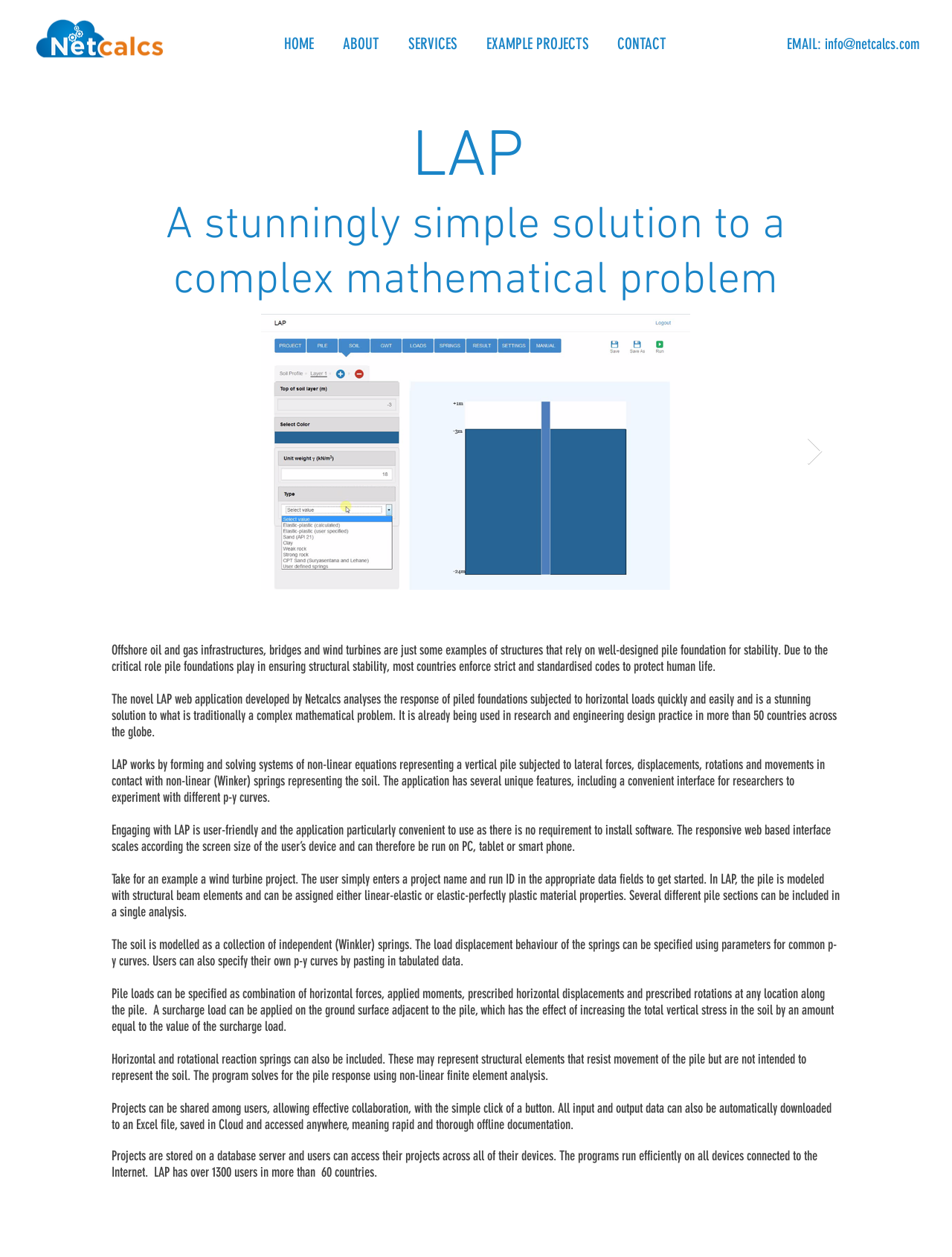Please provide the bounding box coordinates for the element that needs to be clicked to perform the instruction: "Click the logo". The coordinates must consist of four float numbers between 0 and 1, formatted as [left, top, right, bottom].

[0.025, 0.006, 0.189, 0.053]